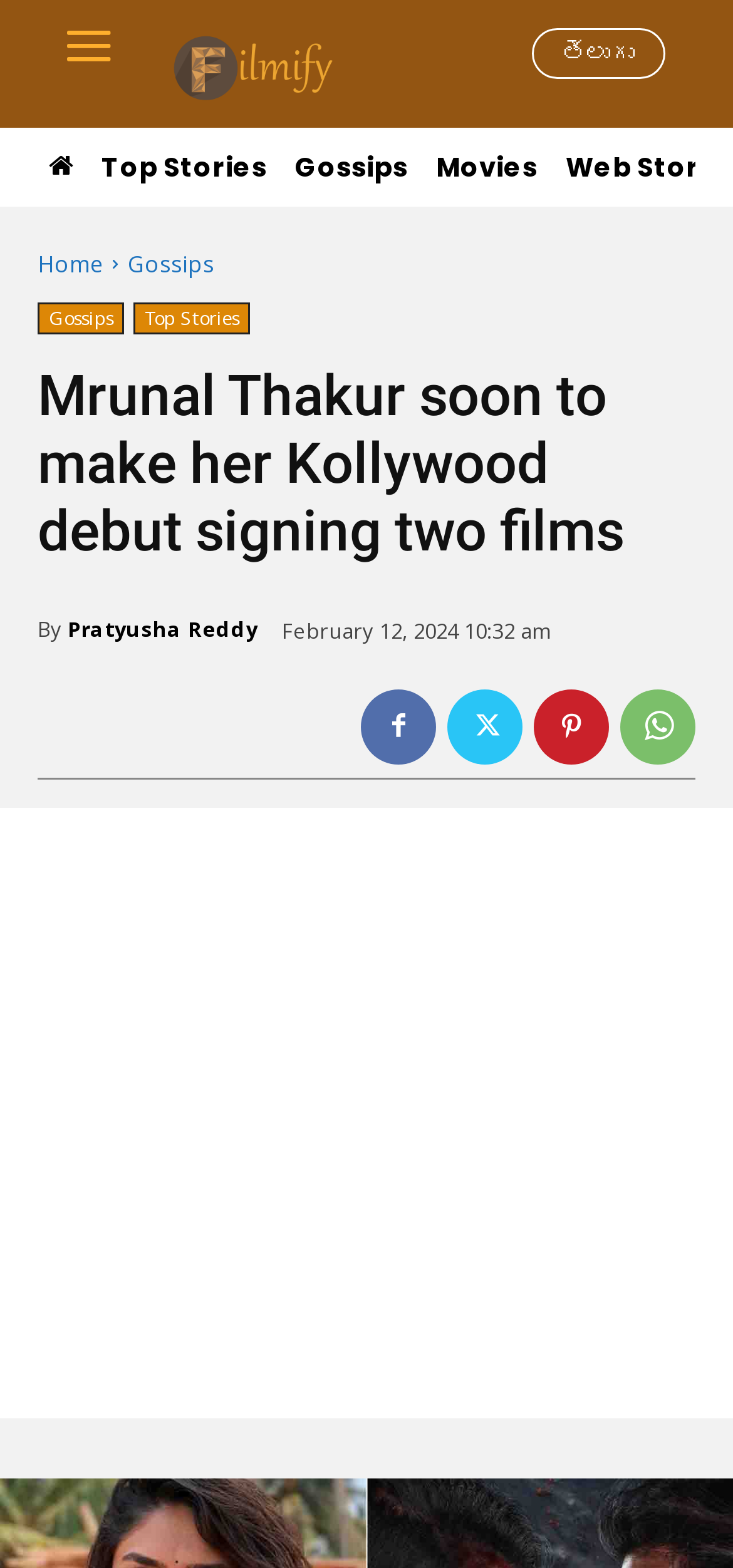Please specify the bounding box coordinates of the region to click in order to perform the following instruction: "Share the article".

[0.846, 0.439, 0.949, 0.487]